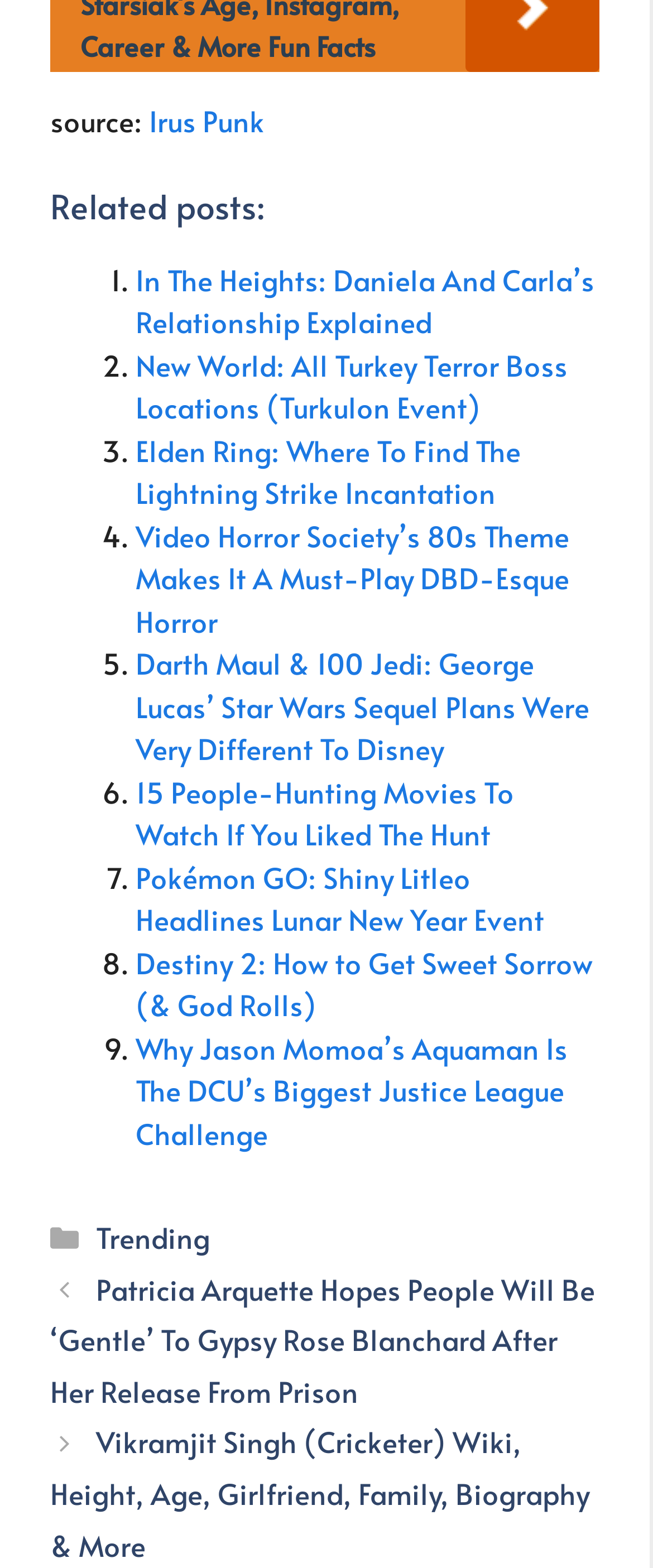How many related posts are listed?
Provide a thorough and detailed answer to the question.

The webpage lists related posts with numbers from 1 to 9, indicating that there are 9 related posts in total.